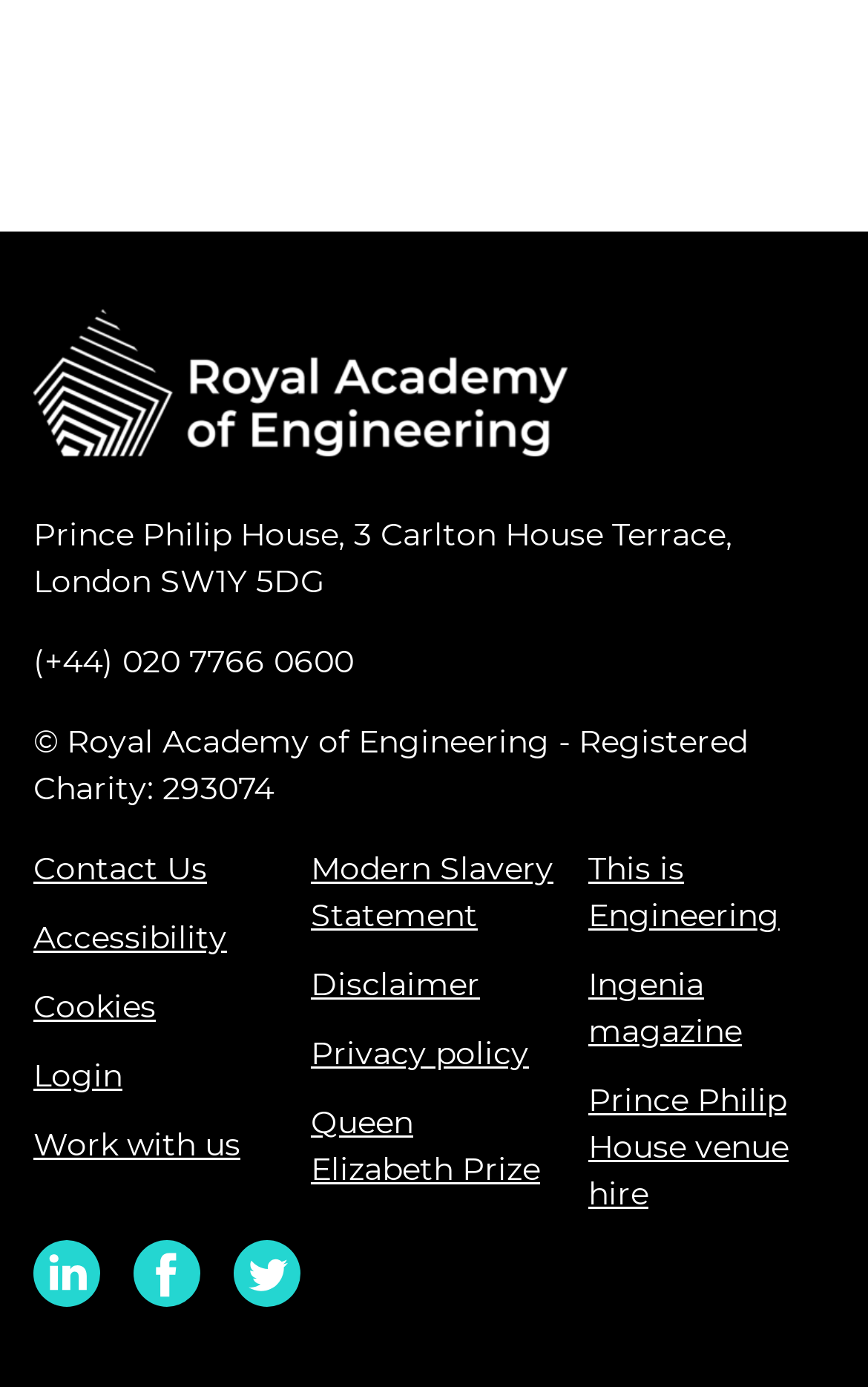Please study the image and answer the question comprehensively:
What is the phone number of the Royal Academy of Engineering?

I found the phone number by looking at the StaticText element with the OCR text '(+44) 020 7766 0600' which is located below the address of Prince Philip House.